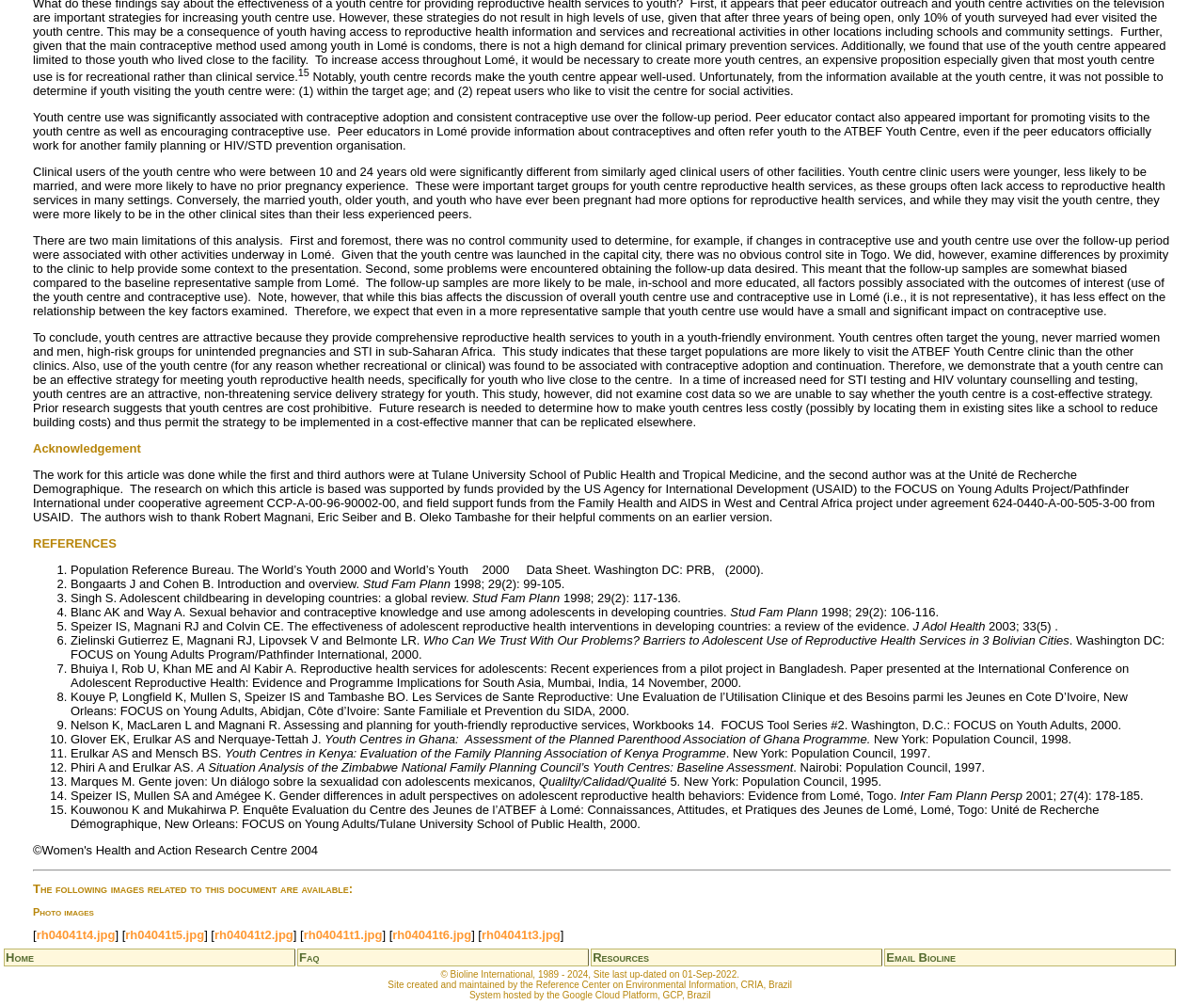Specify the bounding box coordinates of the element's region that should be clicked to achieve the following instruction: "read the acknowledgement". The bounding box coordinates consist of four float numbers between 0 and 1, in the format [left, top, right, bottom].

[0.027, 0.439, 0.117, 0.453]